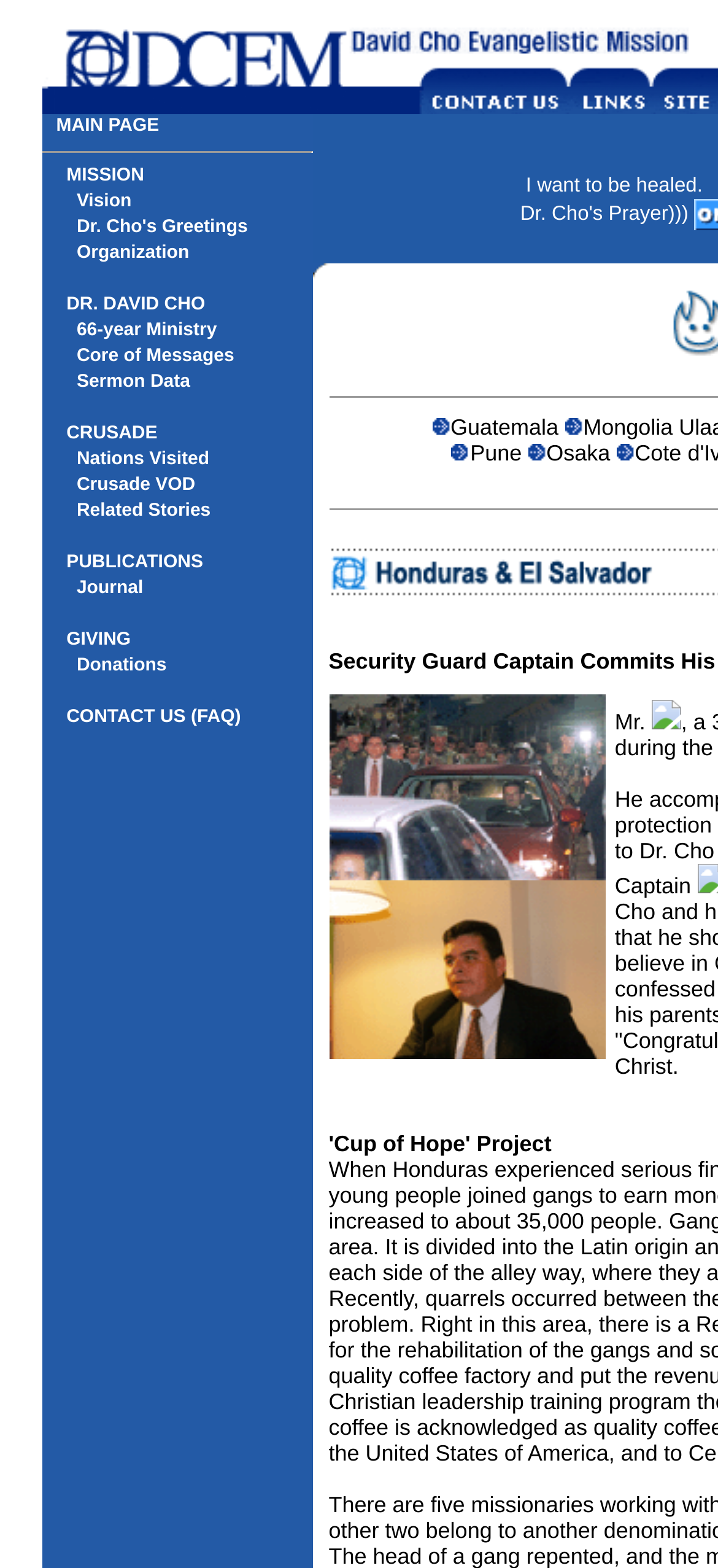Using floating point numbers between 0 and 1, provide the bounding box coordinates in the format (top-left x, top-left y, bottom-right x, bottom-right y). Locate the UI element described here: Journal

[0.107, 0.369, 0.199, 0.382]